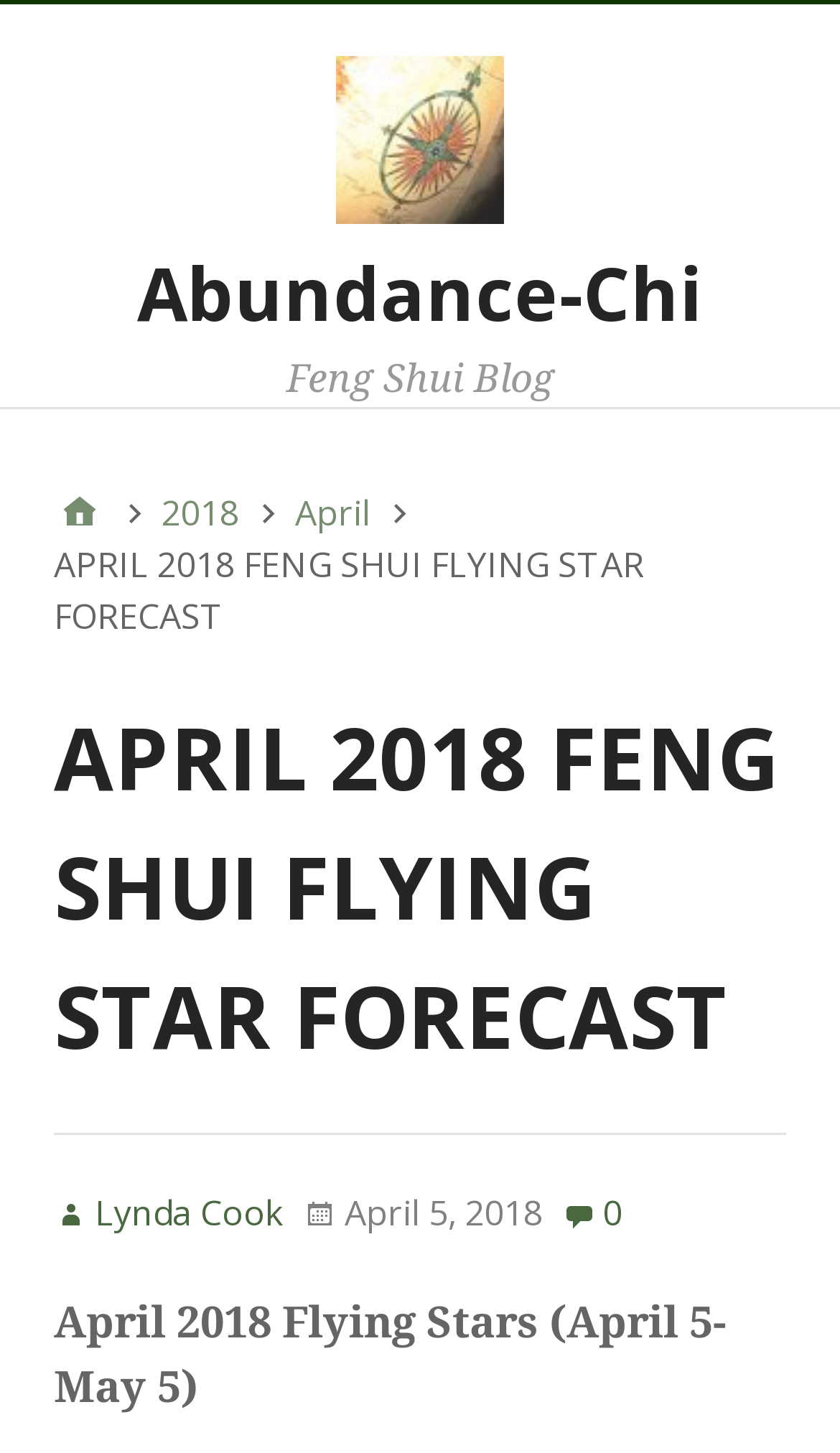Identify the bounding box coordinates of the HTML element based on this description: "2018".

[0.192, 0.335, 0.285, 0.371]